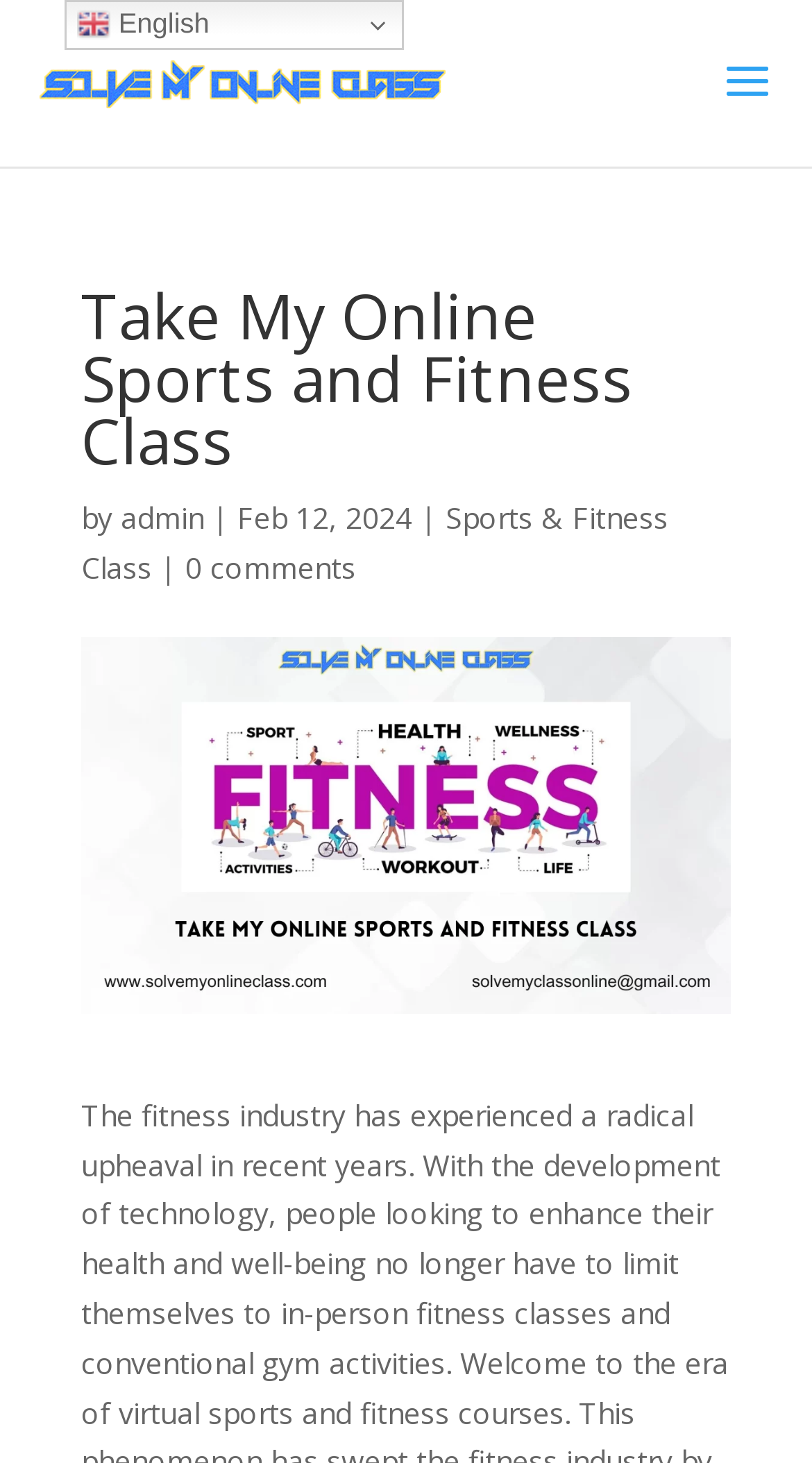How many comments does the online class have?
Offer a detailed and exhaustive answer to the question.

I found the answer by looking at the link element with the text '0 comments' which is located below the online class title, indicating the number of comments on the online class.